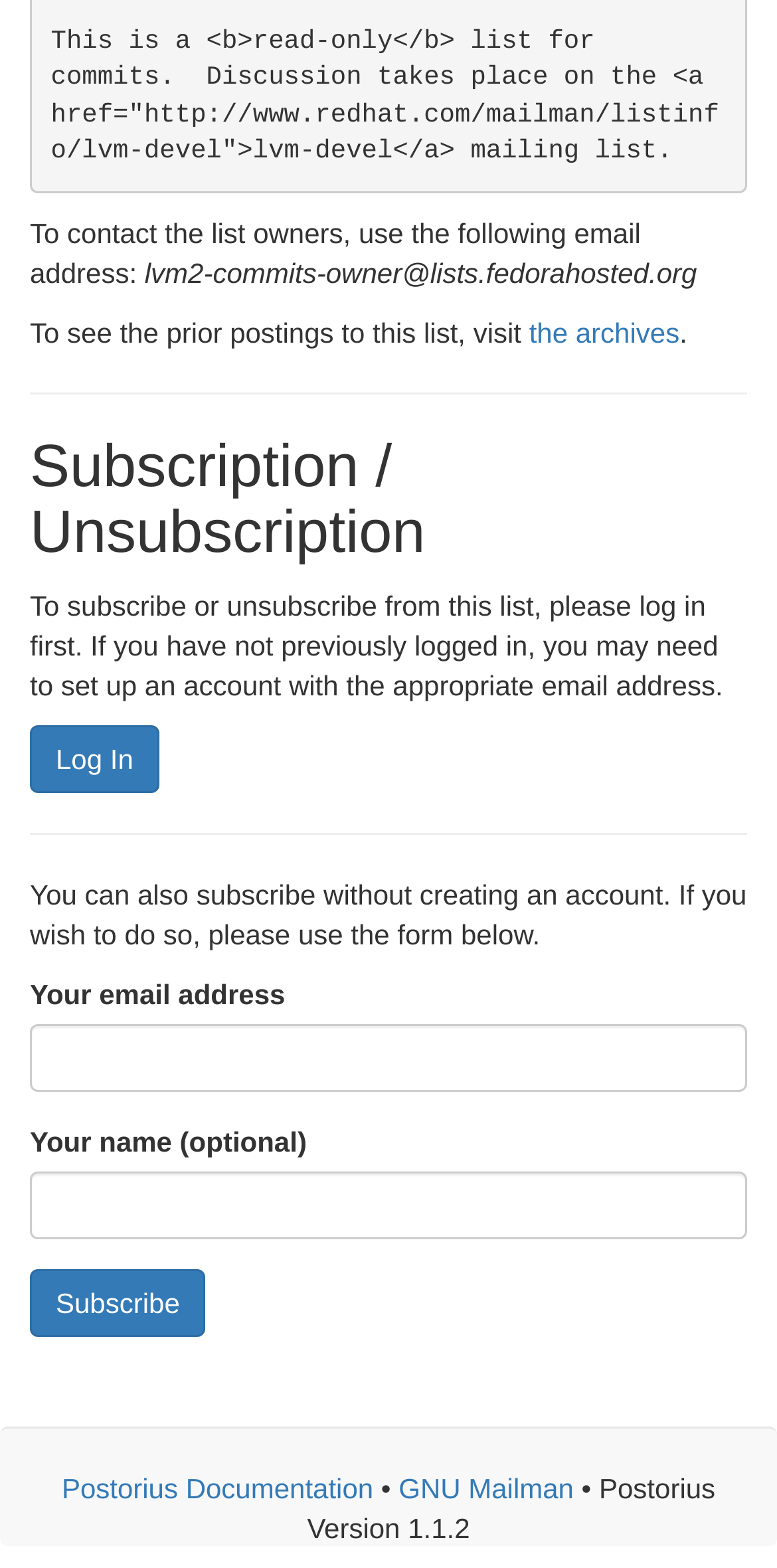Identify the coordinates of the bounding box for the element described below: "Subscribe". Return the coordinates as four float numbers between 0 and 1: [left, top, right, bottom].

[0.038, 0.809, 0.265, 0.852]